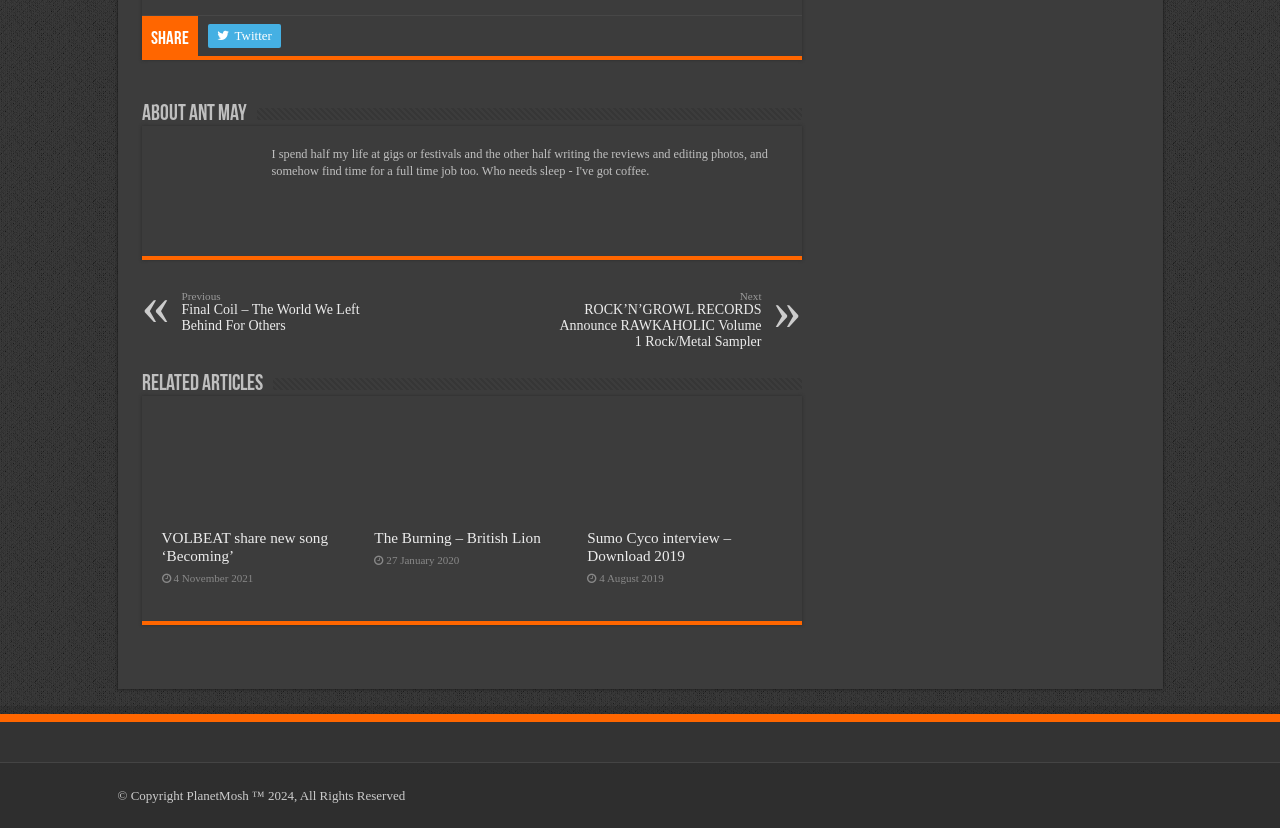What is the date of the article 'Sumo Cyco interview – Download 2019'?
Please answer using one word or phrase, based on the screenshot.

4 August 2019